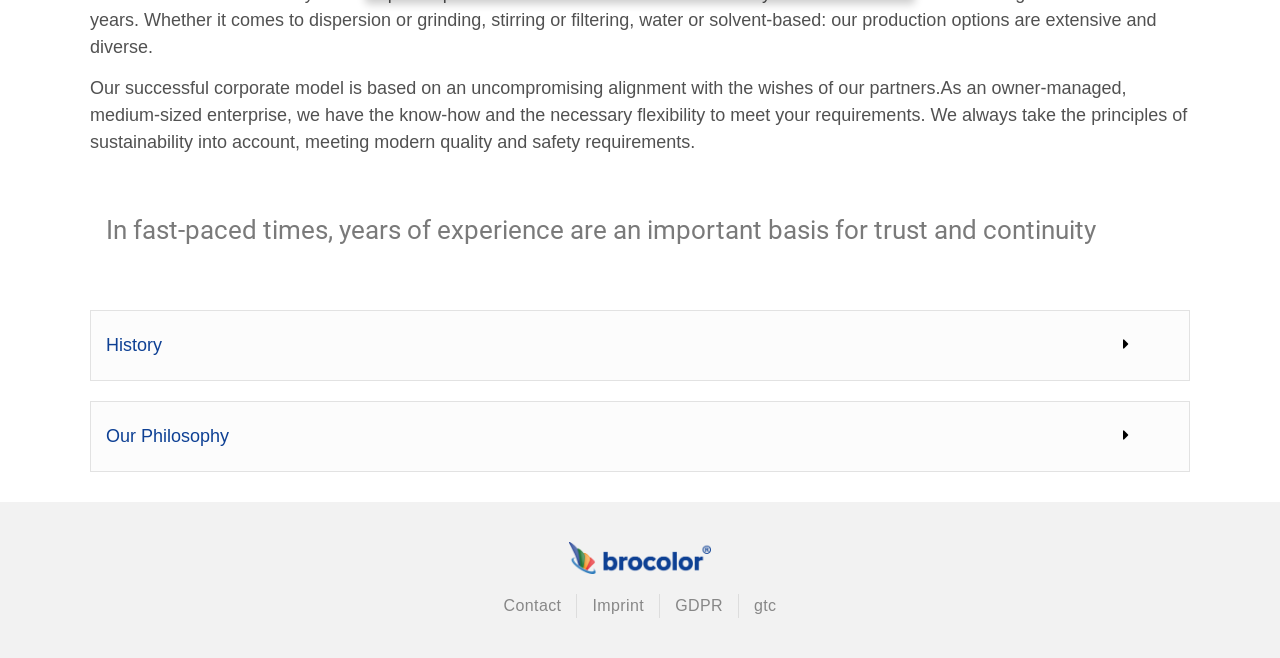Identify the bounding box coordinates for the element you need to click to achieve the following task: "Click the 'Contact' link". Provide the bounding box coordinates as four float numbers between 0 and 1, in the form [left, top, right, bottom].

[0.393, 0.903, 0.439, 0.939]